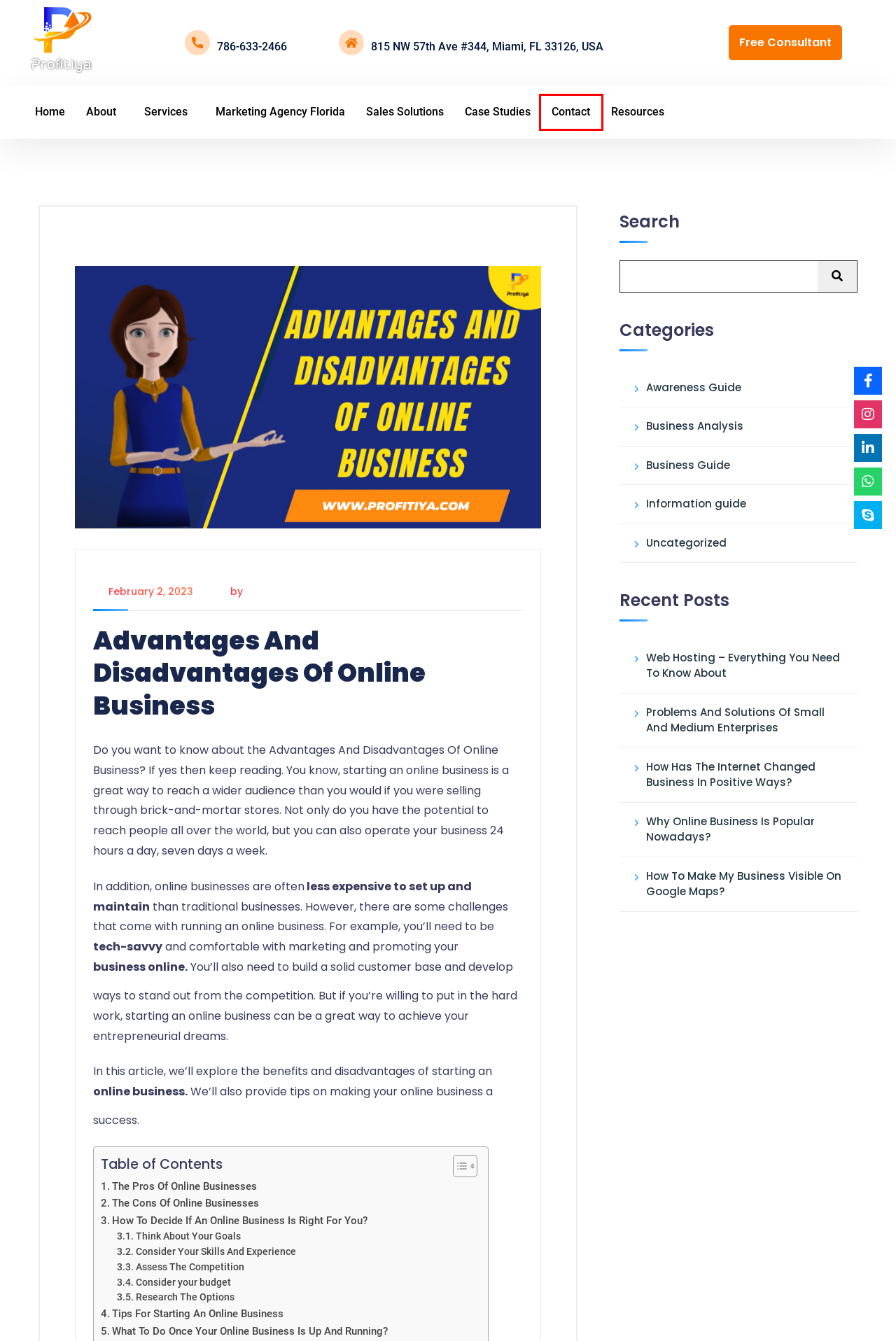With the provided screenshot showing a webpage and a red bounding box, determine which webpage description best fits the new page that appears after clicking the element inside the red box. Here are the options:
A. Problems Of Small And Medium Enterprises (2023 Guide)
B. Why Online Business Is Popular Nowadays? (2023)
C. Information Guide Archives - Profitiya.com
D. Sales Solution Service | Profitiya
E. Business Guide Archives - Profitiya.com
F. Uncategorized Archives - Profitiya.com
G. Profitiya | Best Digital Marketing Agency In Miami
H. Contact Us - Profitiya Marketing Agency

H